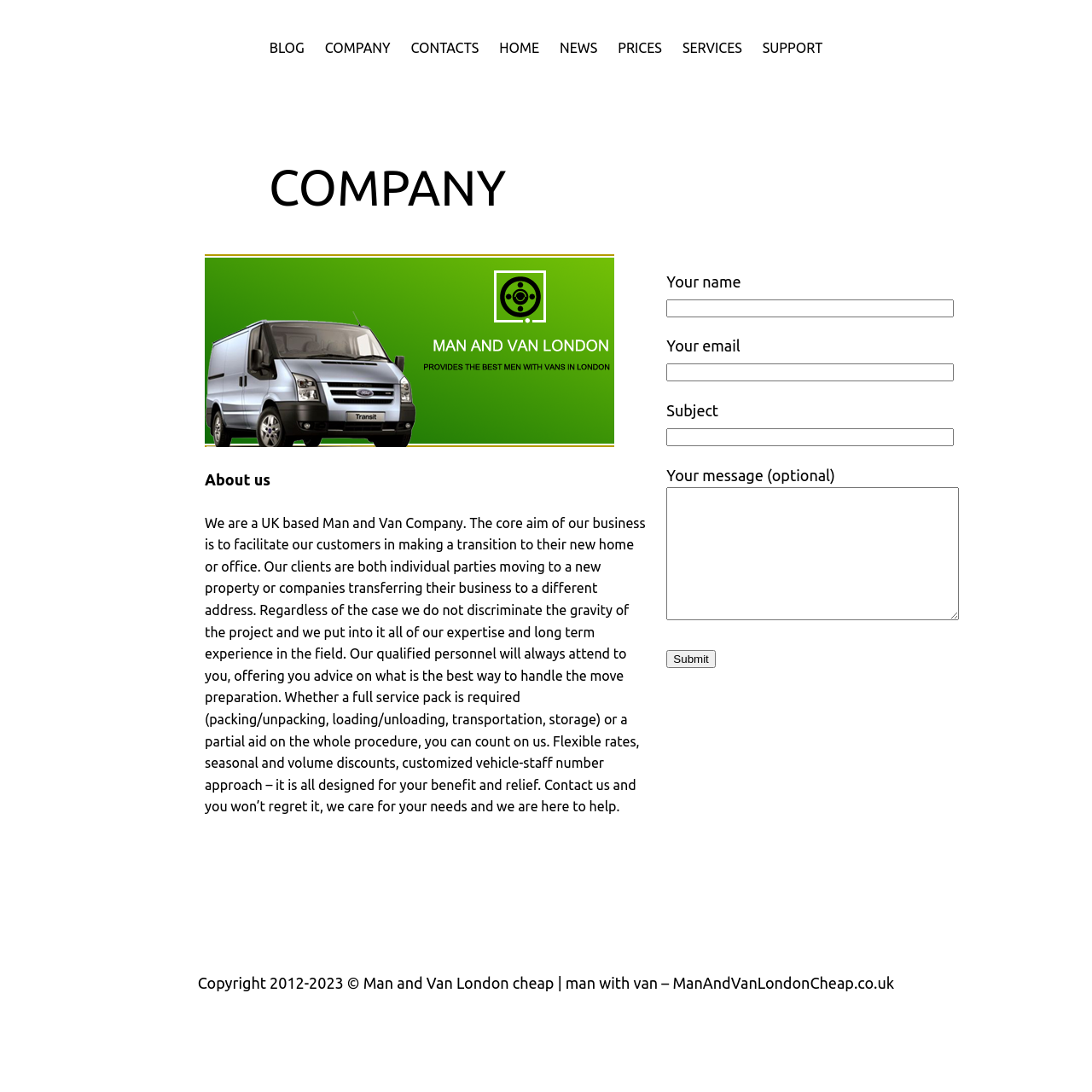Given the description of the UI element: "PRICES", predict the bounding box coordinates in the form of [left, top, right, bottom], with each value being a float between 0 and 1.

[0.566, 0.034, 0.606, 0.054]